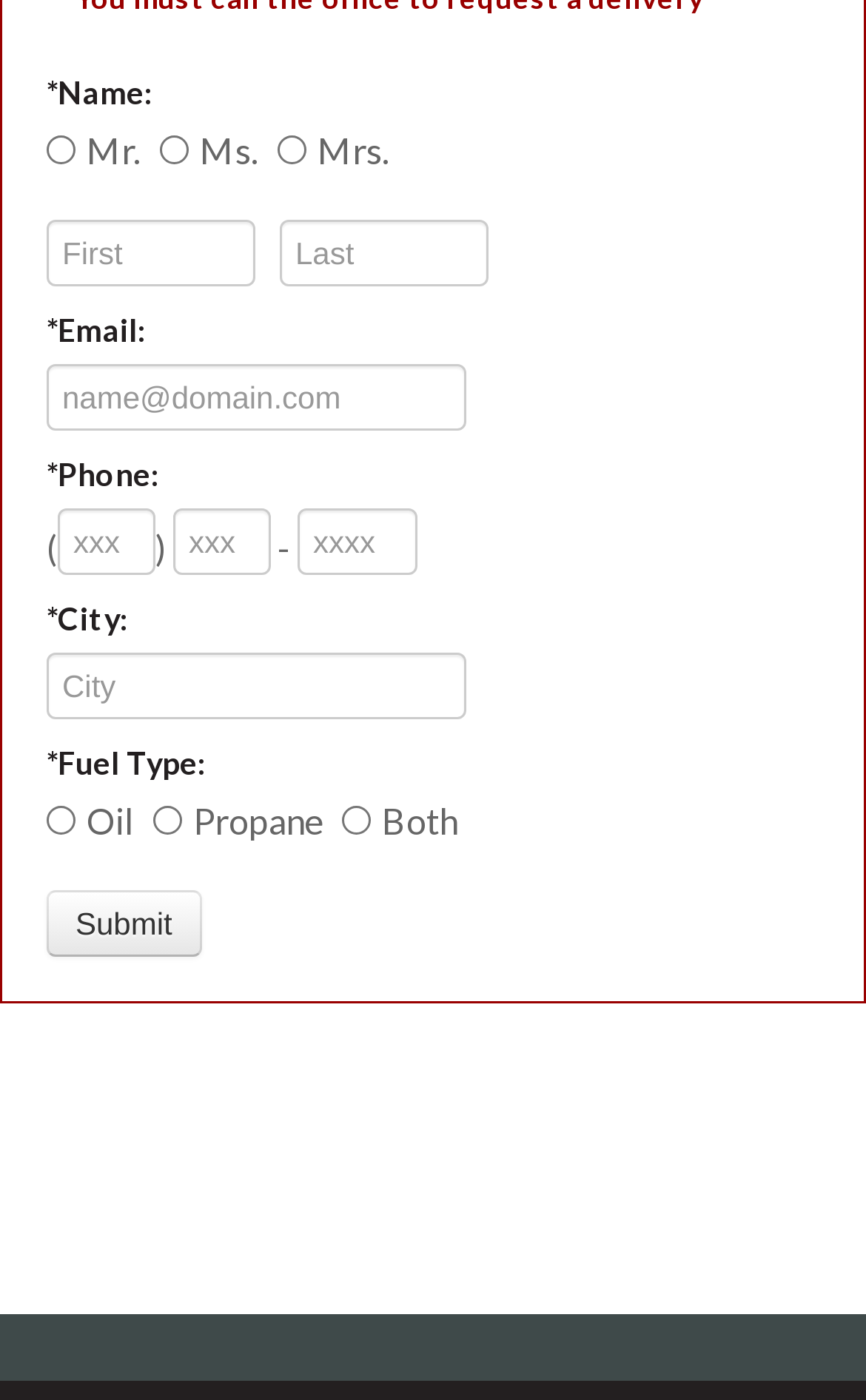Answer the question using only one word or a concise phrase: What is the purpose of the button at the bottom?

Submit